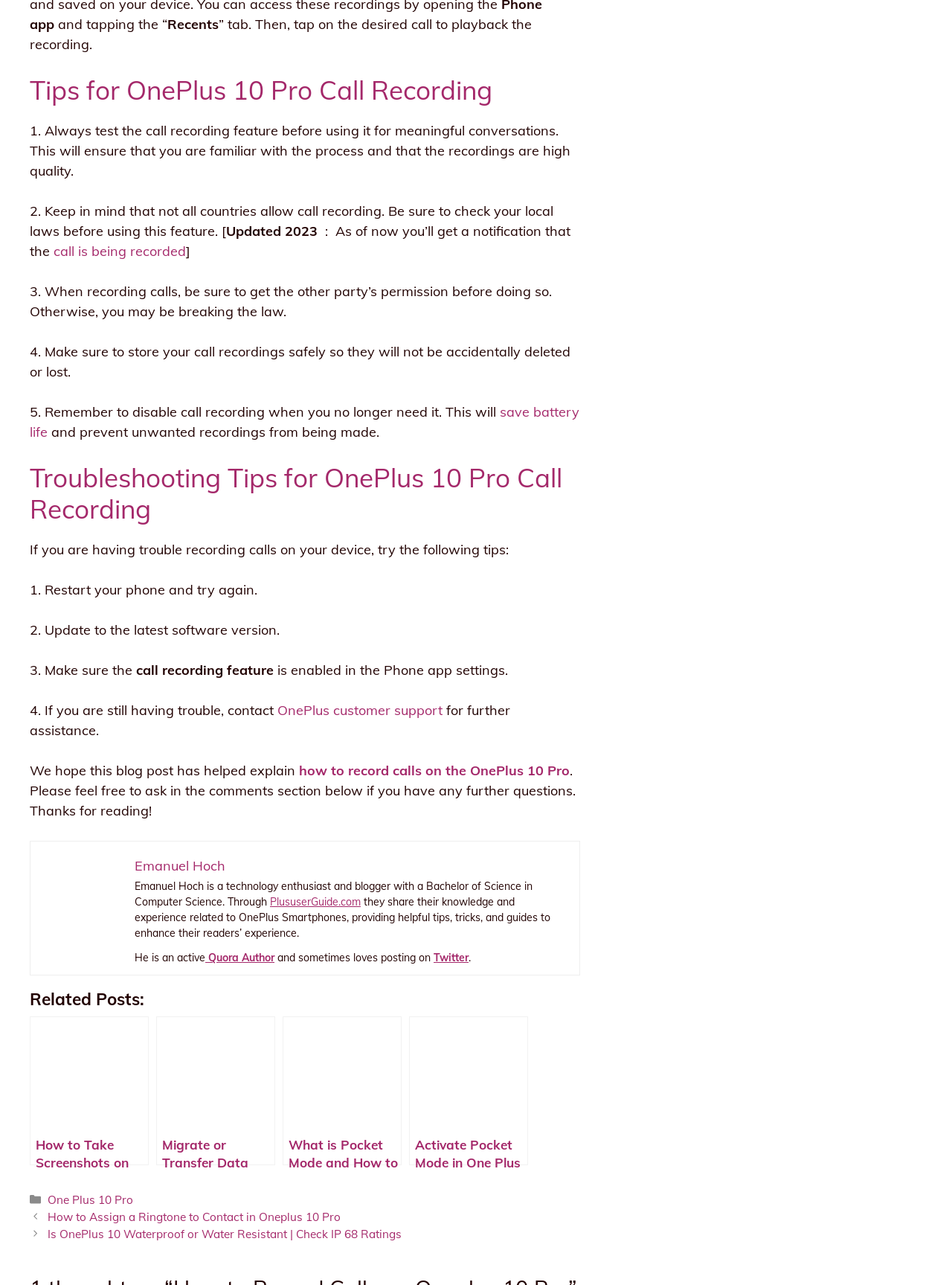How many related posts are listed at the bottom of the webpage?
Please use the image to deliver a detailed and complete answer.

The webpage lists related posts at the bottom, which can be found under the heading 'Related Posts'. There are four related posts listed, each with a link and a brief description.